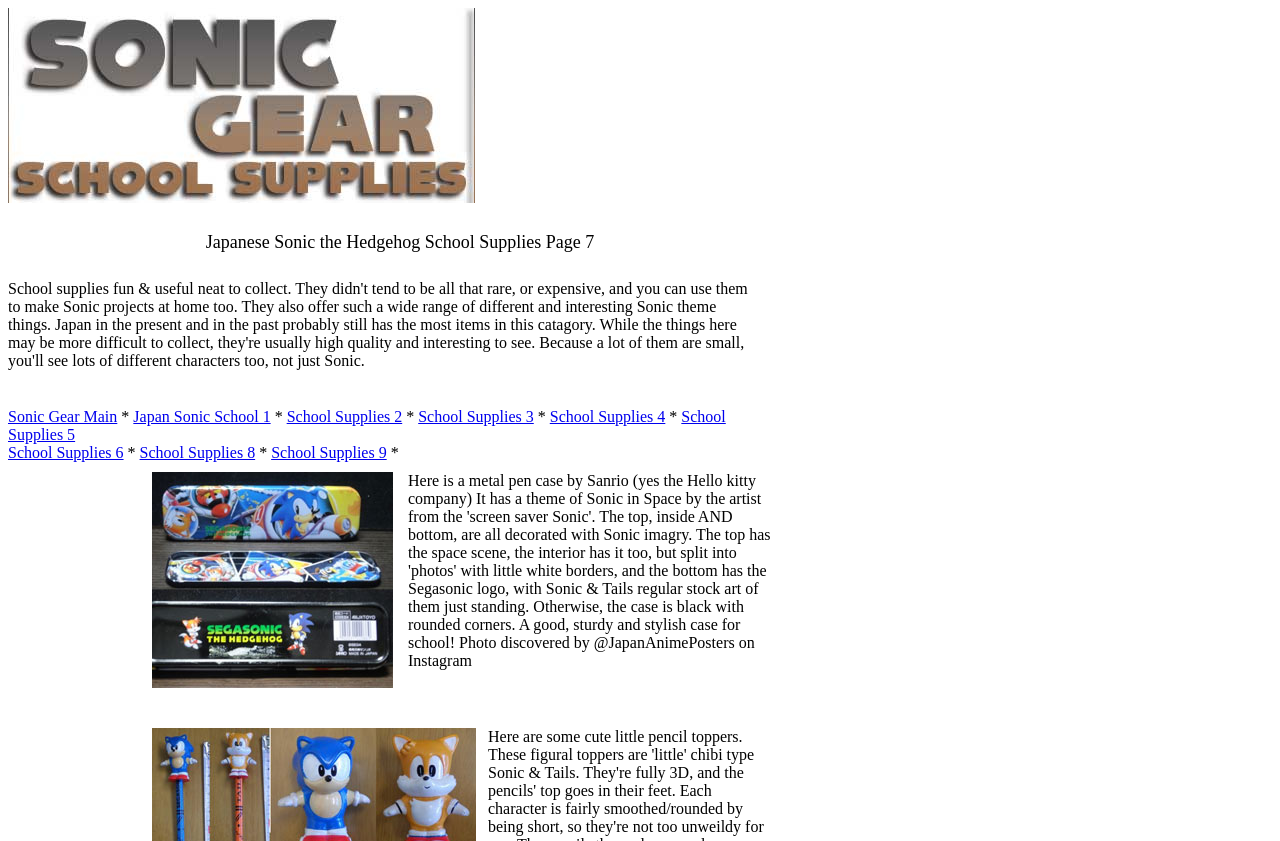Determine the bounding box coordinates of the region that needs to be clicked to achieve the task: "View the image of Sanrio Metal Pen Case Space Sonic Theme".

[0.119, 0.561, 0.307, 0.818]